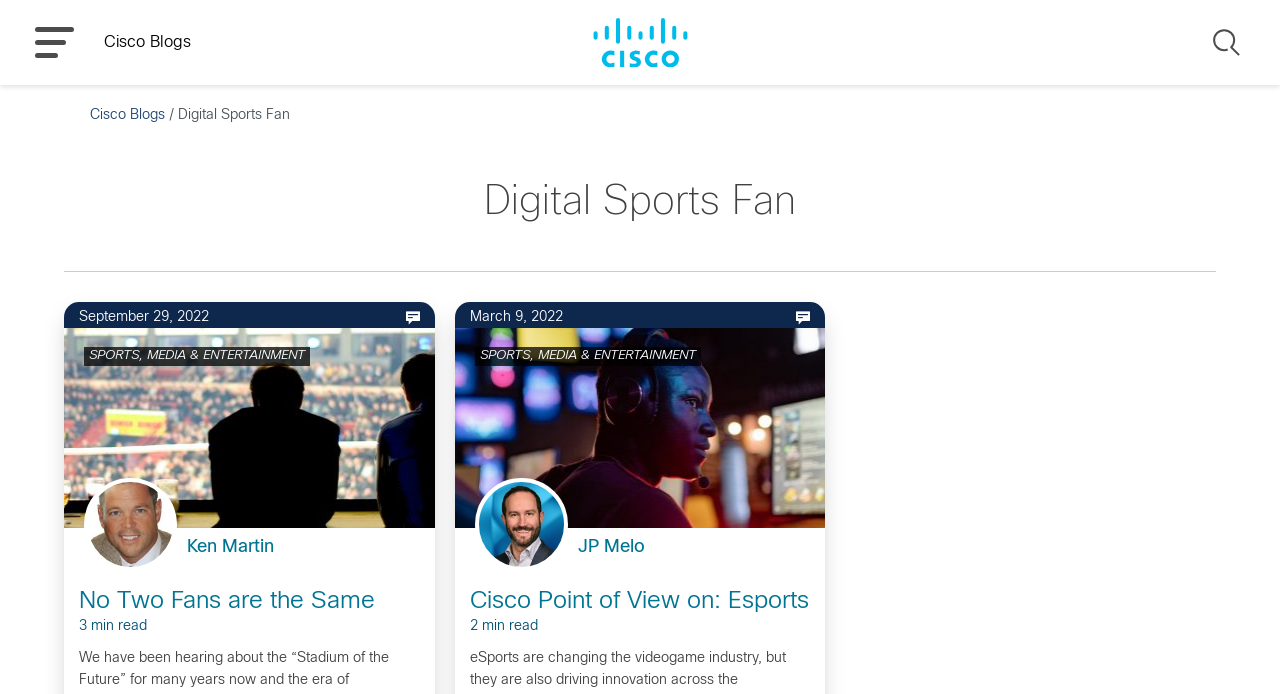Reply to the question with a single word or phrase:
Who wrote the article 'Cisco Point of View on: Esports'?

JP Melo